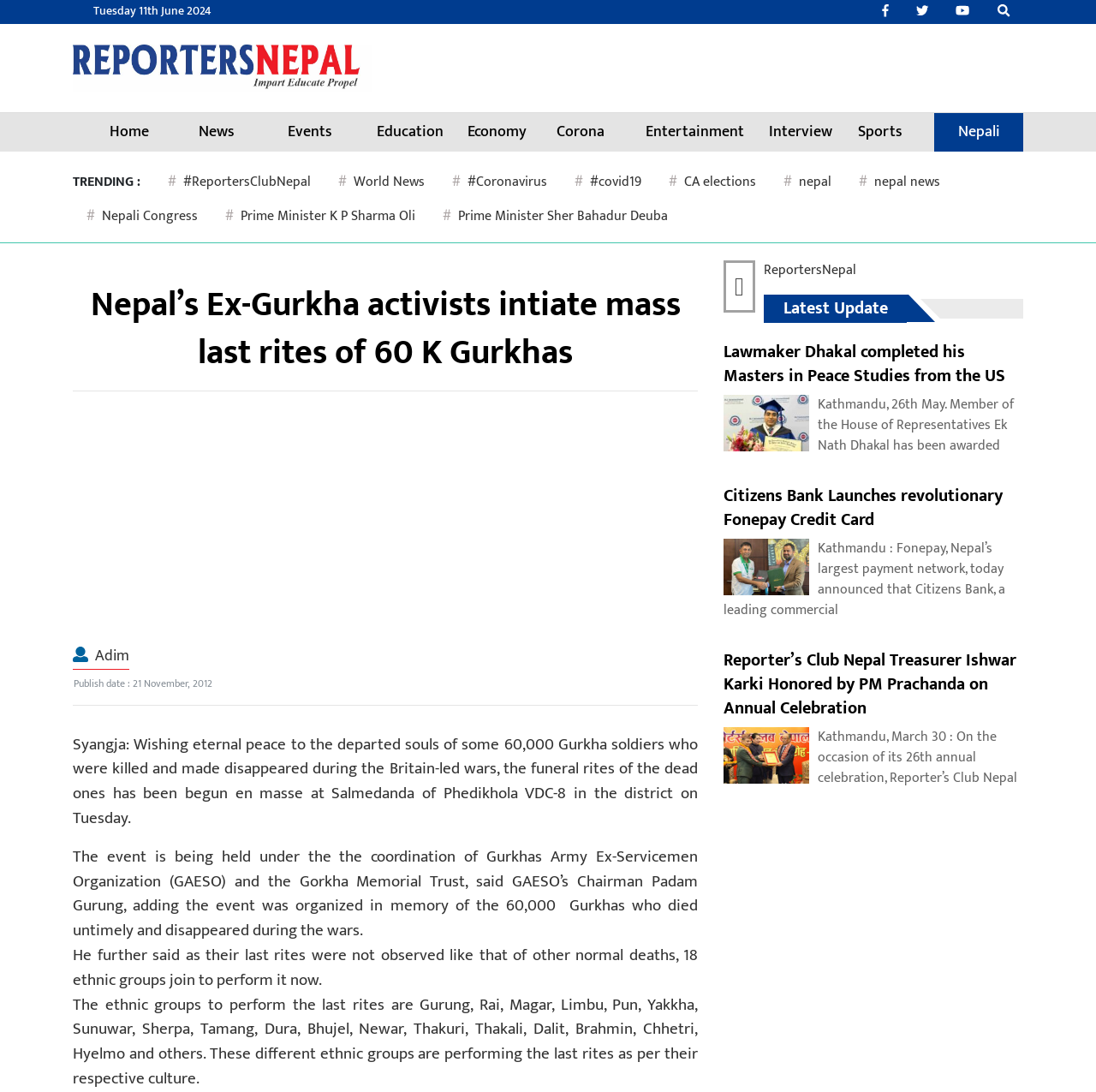Determine the bounding box coordinates of the target area to click to execute the following instruction: "Click the 'Home' link."

[0.089, 0.103, 0.147, 0.138]